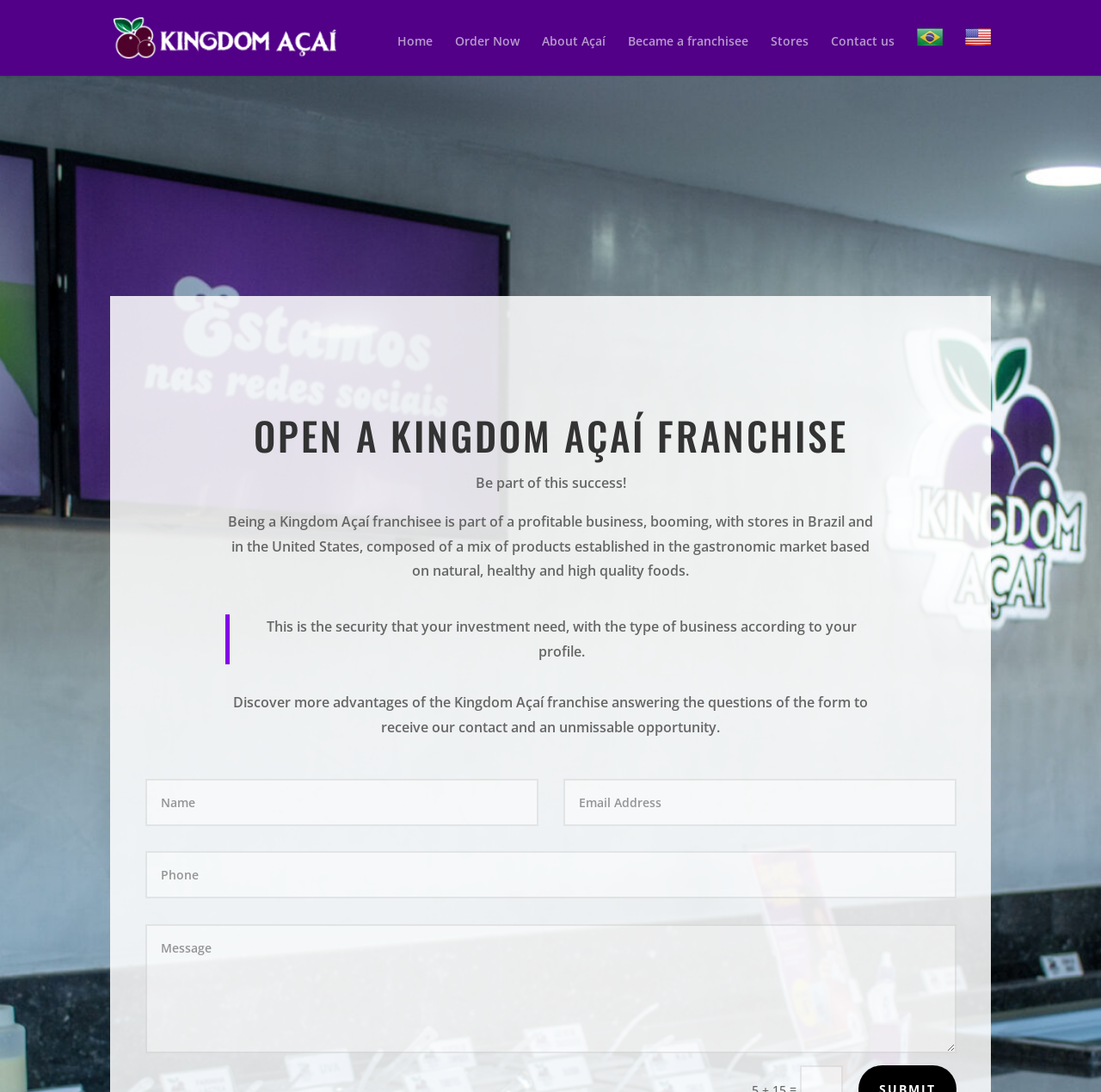Determine the coordinates of the bounding box that should be clicked to complete the instruction: "Click on the 'Order Now' link". The coordinates should be represented by four float numbers between 0 and 1: [left, top, right, bottom].

[0.413, 0.032, 0.472, 0.069]